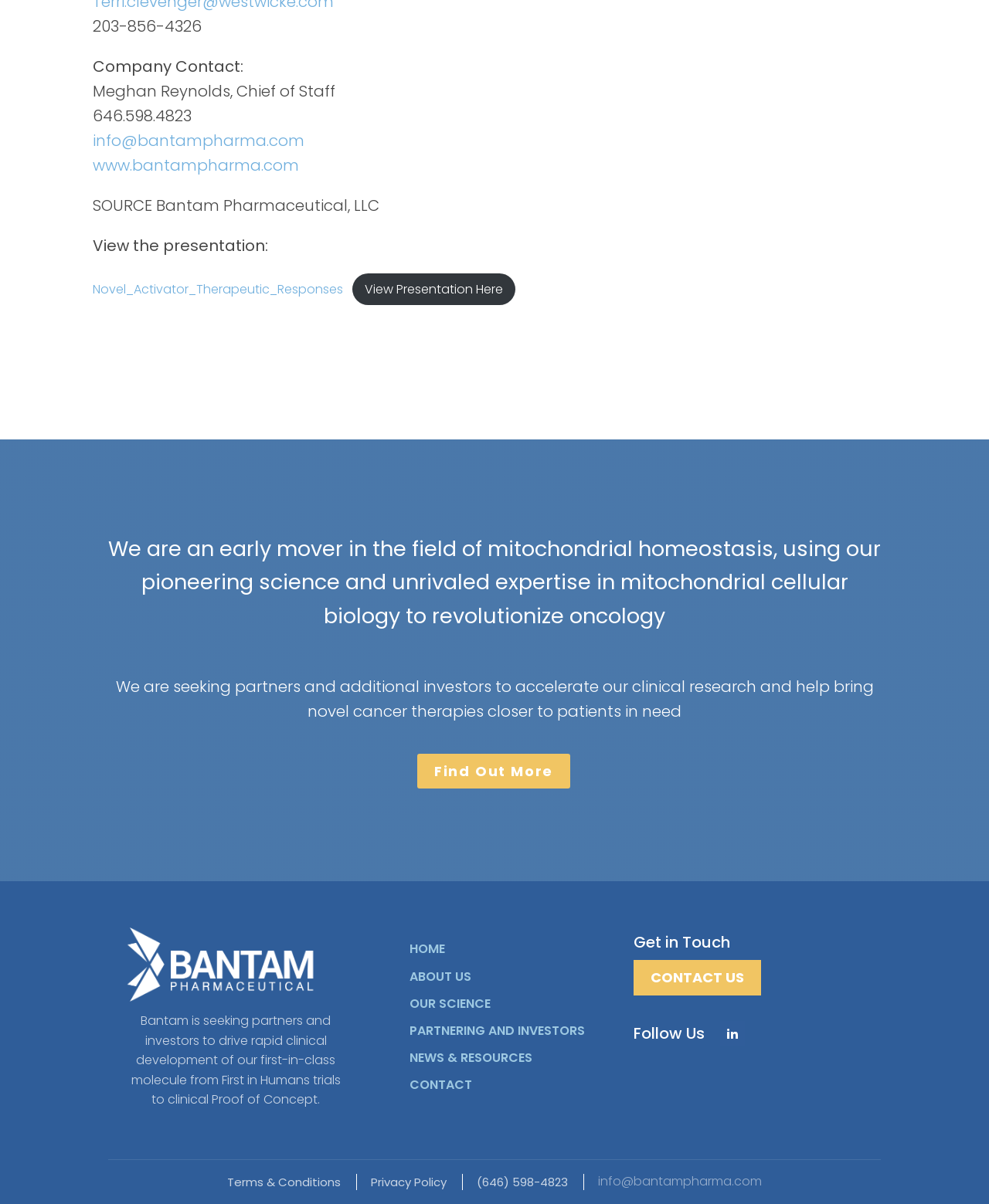Locate the bounding box coordinates of the segment that needs to be clicked to meet this instruction: "View the presentation".

[0.094, 0.233, 0.347, 0.247]